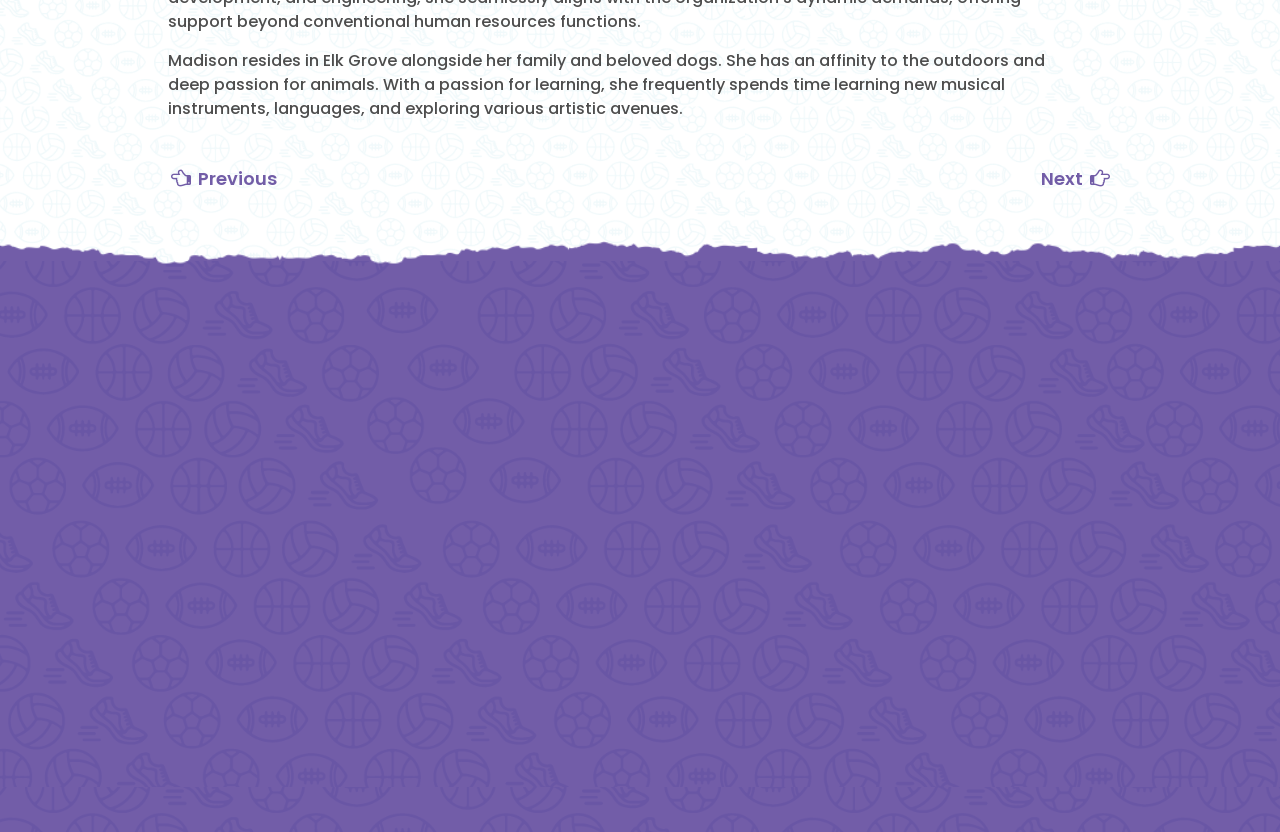What is the copyright year?
Could you give a comprehensive explanation in response to this question?

The copyright year is mentioned as 2024, which suggests that the organization has reserved its rights for the content on the website up to the year 2024.